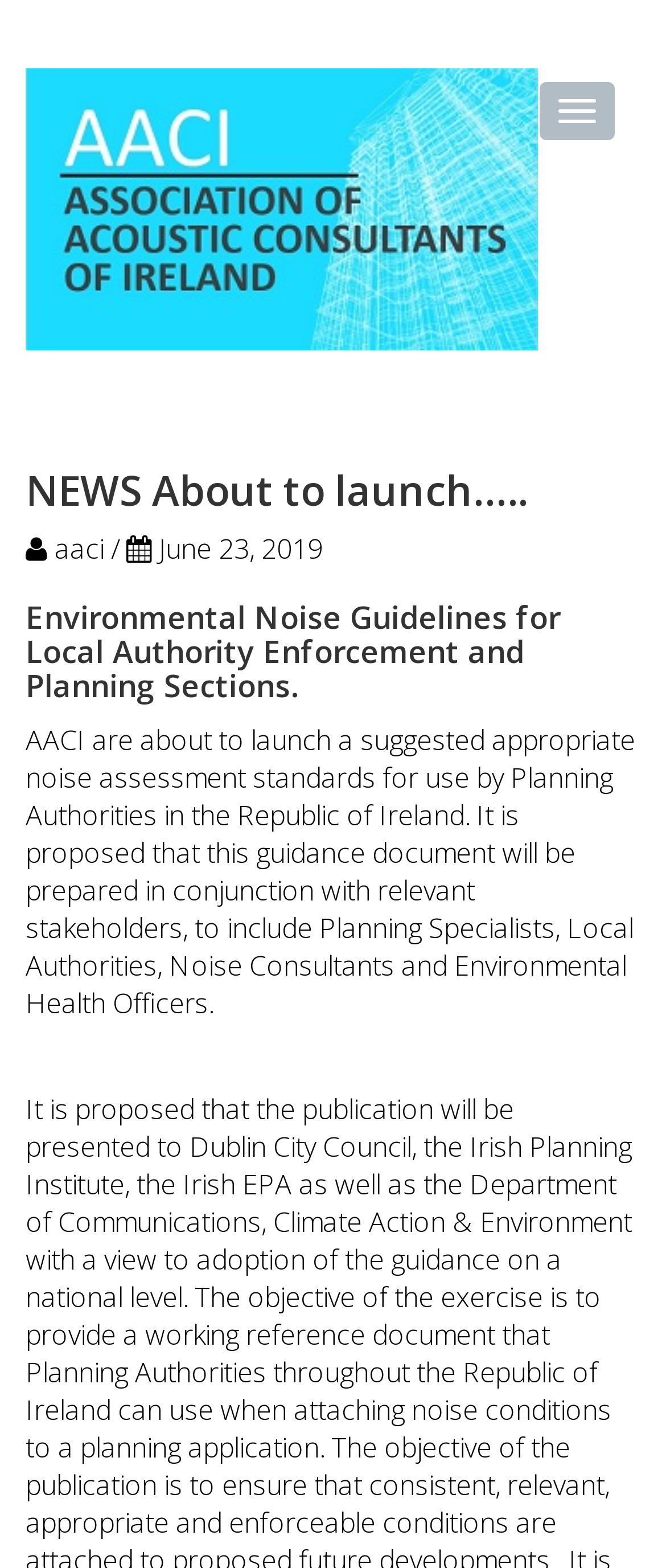Respond to the question below with a concise word or phrase:
When was the webpage last updated?

June 23, 2019